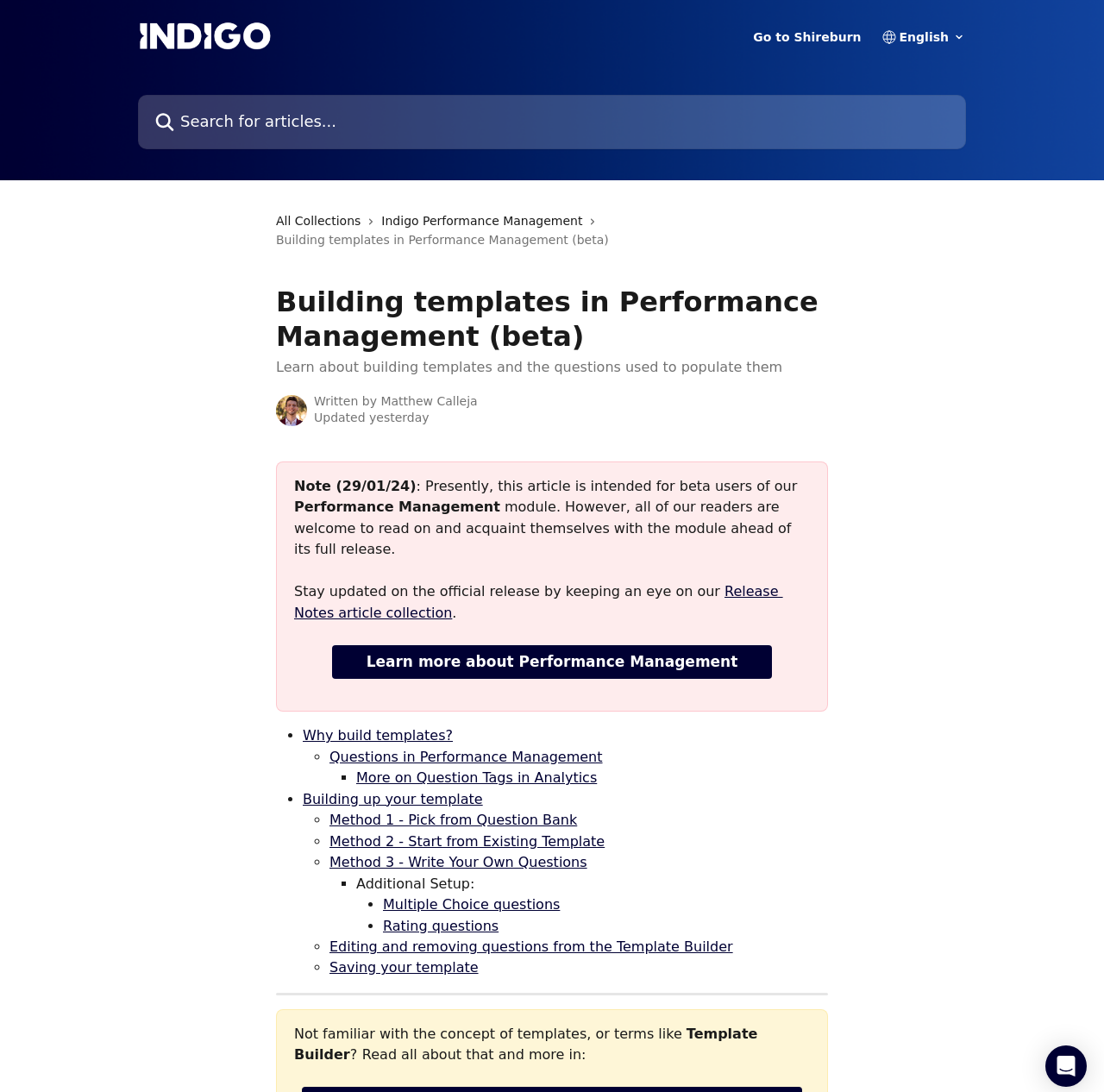What is the status of the Performance Management module? From the image, respond with a single word or brief phrase.

Beta